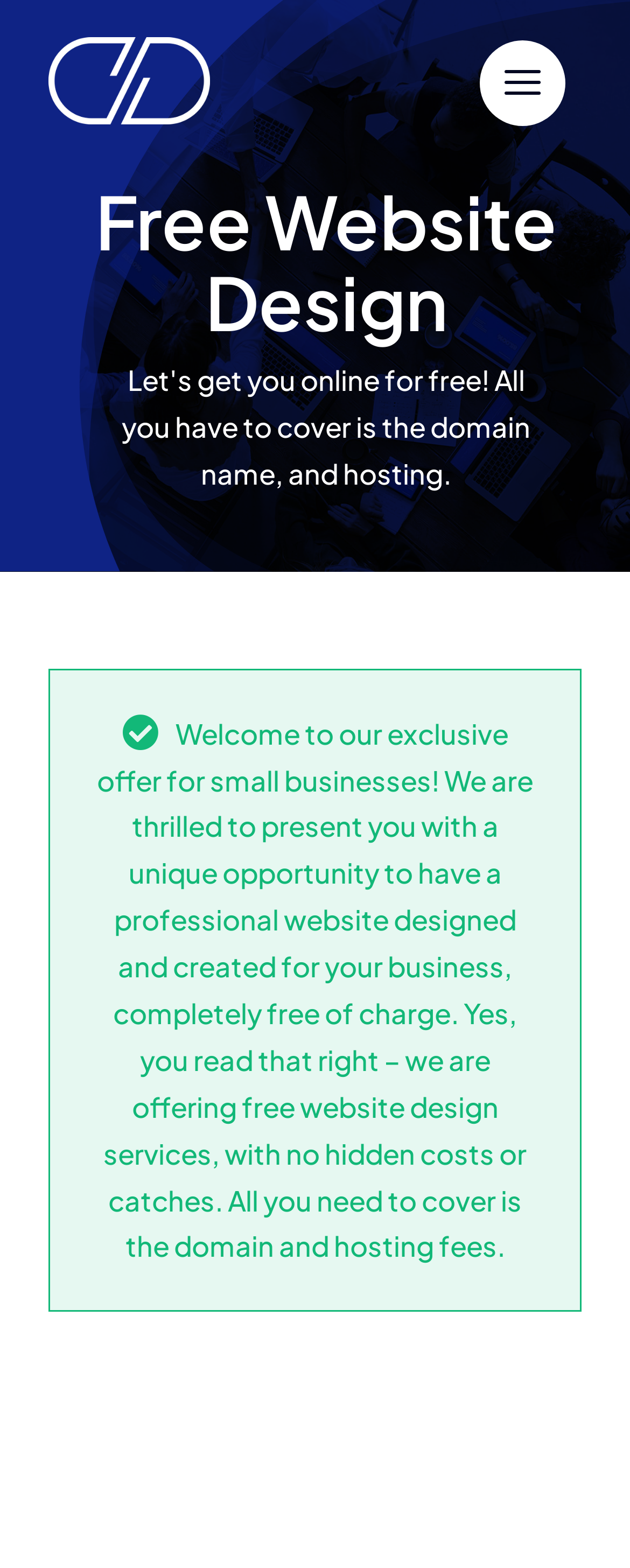From the element description: "aria-label="Link to #"", extract the bounding box coordinates of the UI element. The coordinates should be expressed as four float numbers between 0 and 1, in the order [left, top, right, bottom].

[0.762, 0.025, 0.897, 0.08]